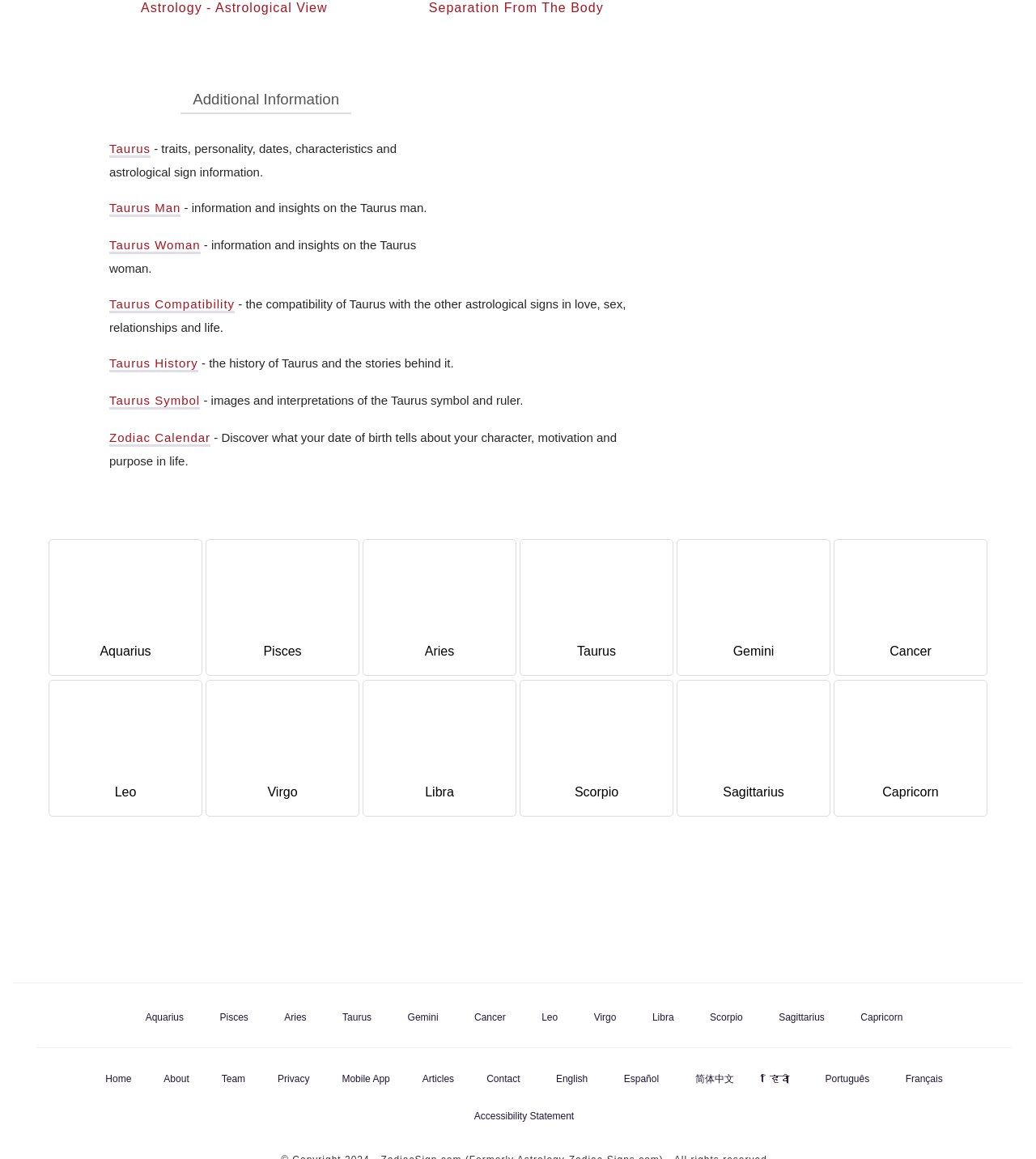Please identify the bounding box coordinates of the area that needs to be clicked to fulfill the following instruction: "Like this post."

None